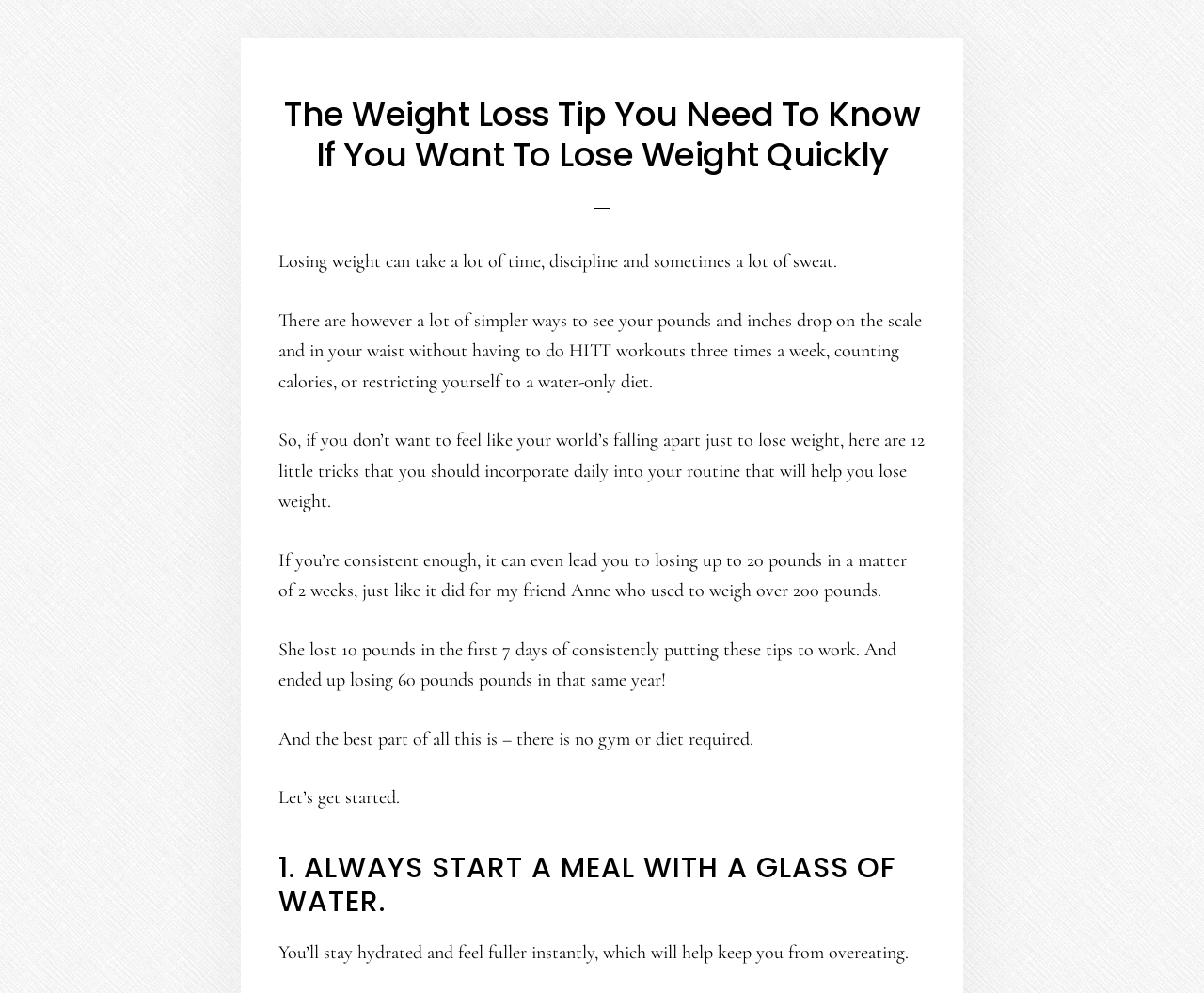Please reply to the following question with a single word or a short phrase:
Is a gym or diet required for weight loss?

No